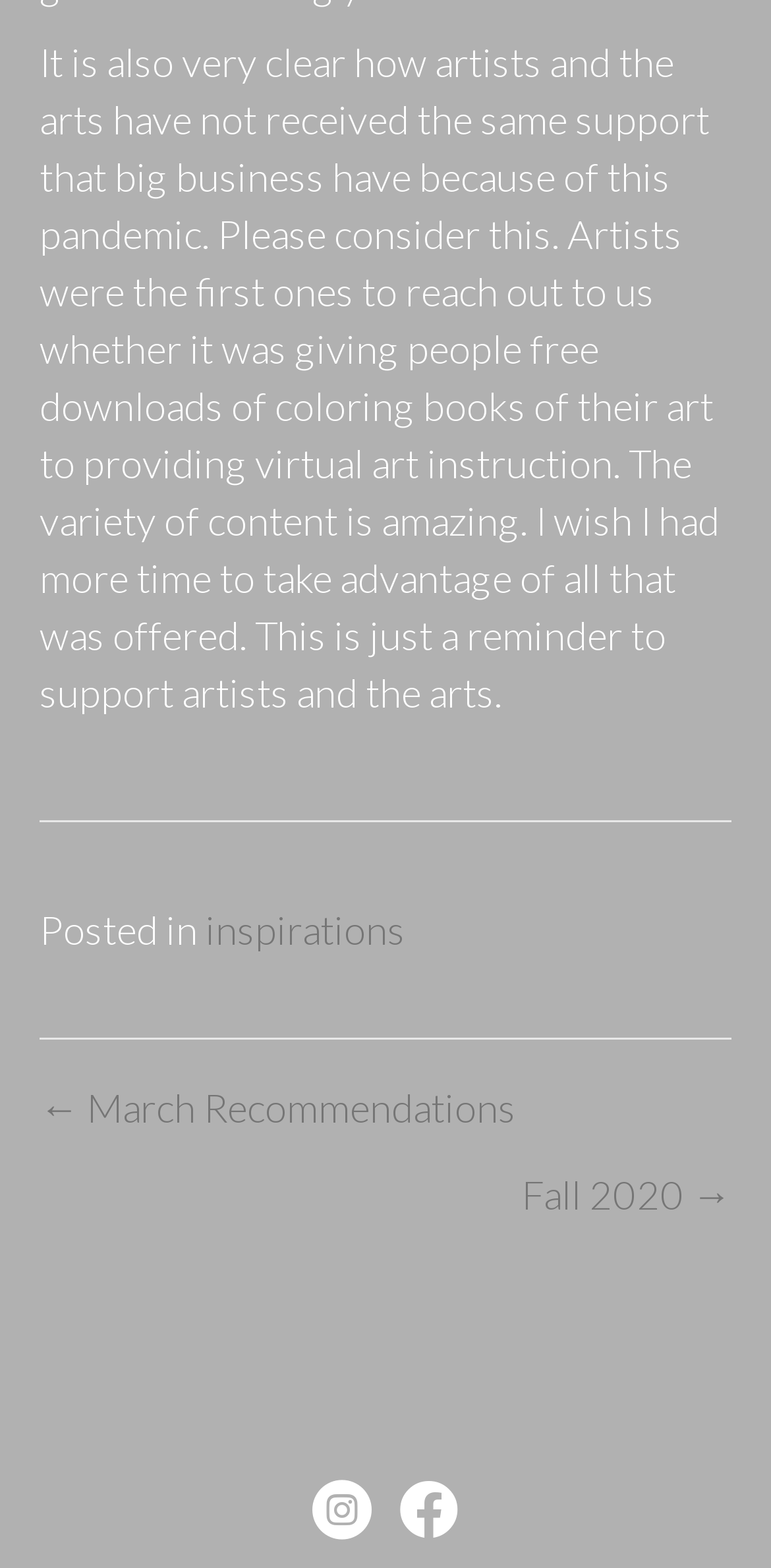Please respond to the question with a concise word or phrase:
How many months are mentioned in the navigation links?

2